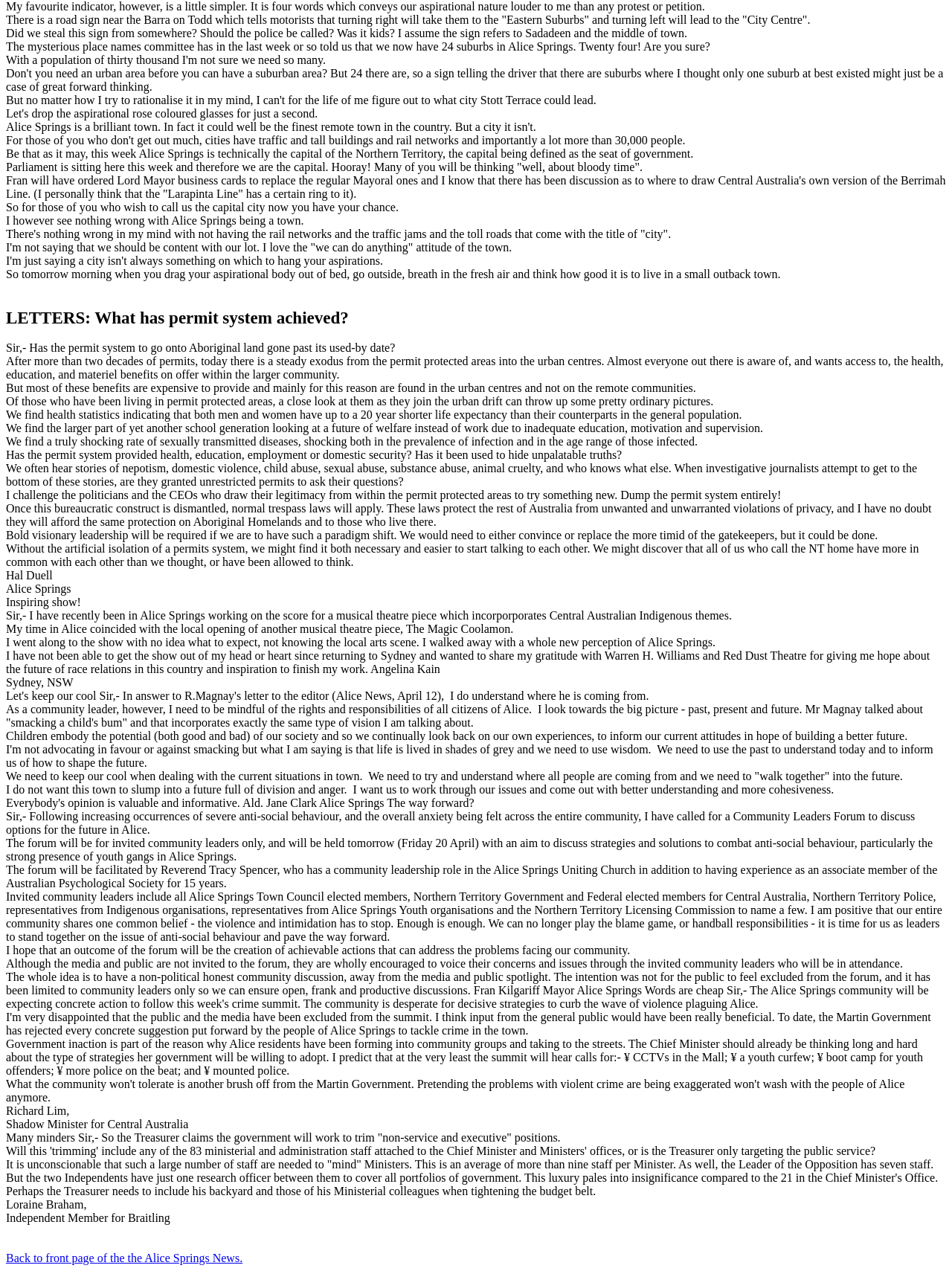Please answer the following question as detailed as possible based on the image: 
What is the author's opinion about Alice Springs being a town?

The author expresses a positive view about Alice Springs being a town, stating that there's nothing wrong with not having the rail networks and the traffic jams and the toll roads that come with the title of 'city'.